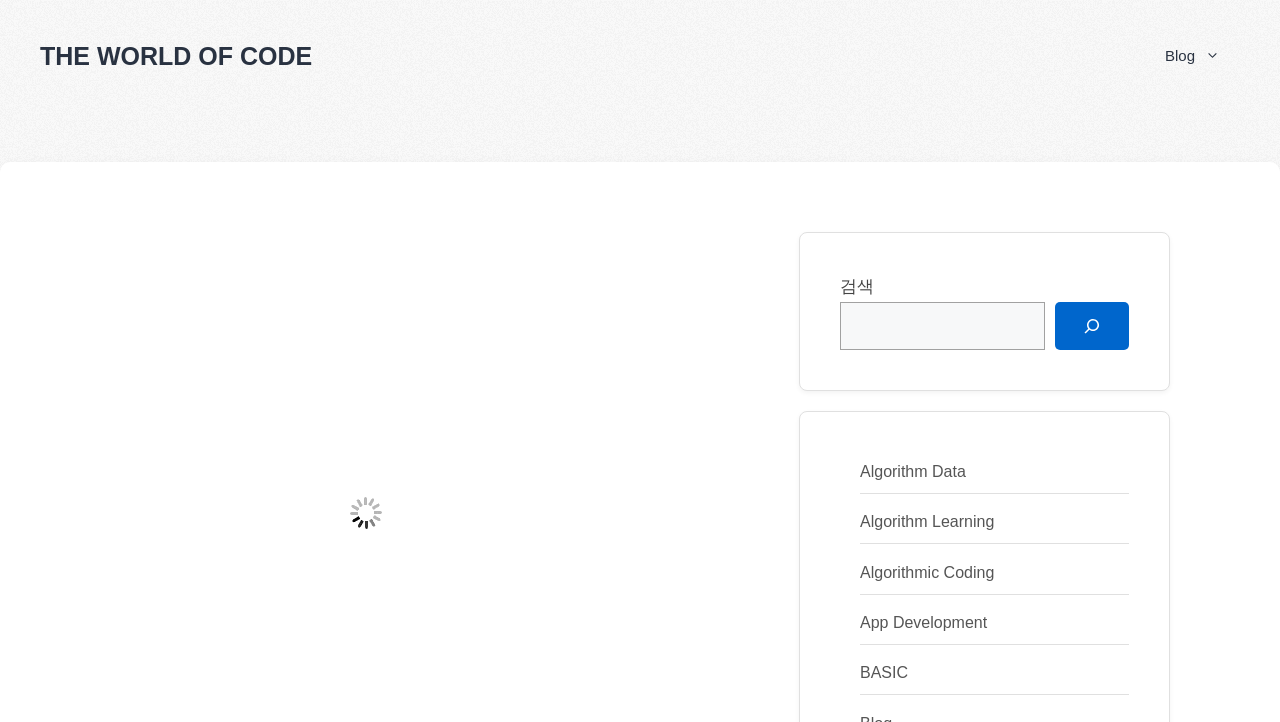Identify the bounding box coordinates of the element to click to follow this instruction: 'go to blog'. Ensure the coordinates are four float values between 0 and 1, provided as [left, top, right, bottom].

[0.895, 0.028, 0.969, 0.127]